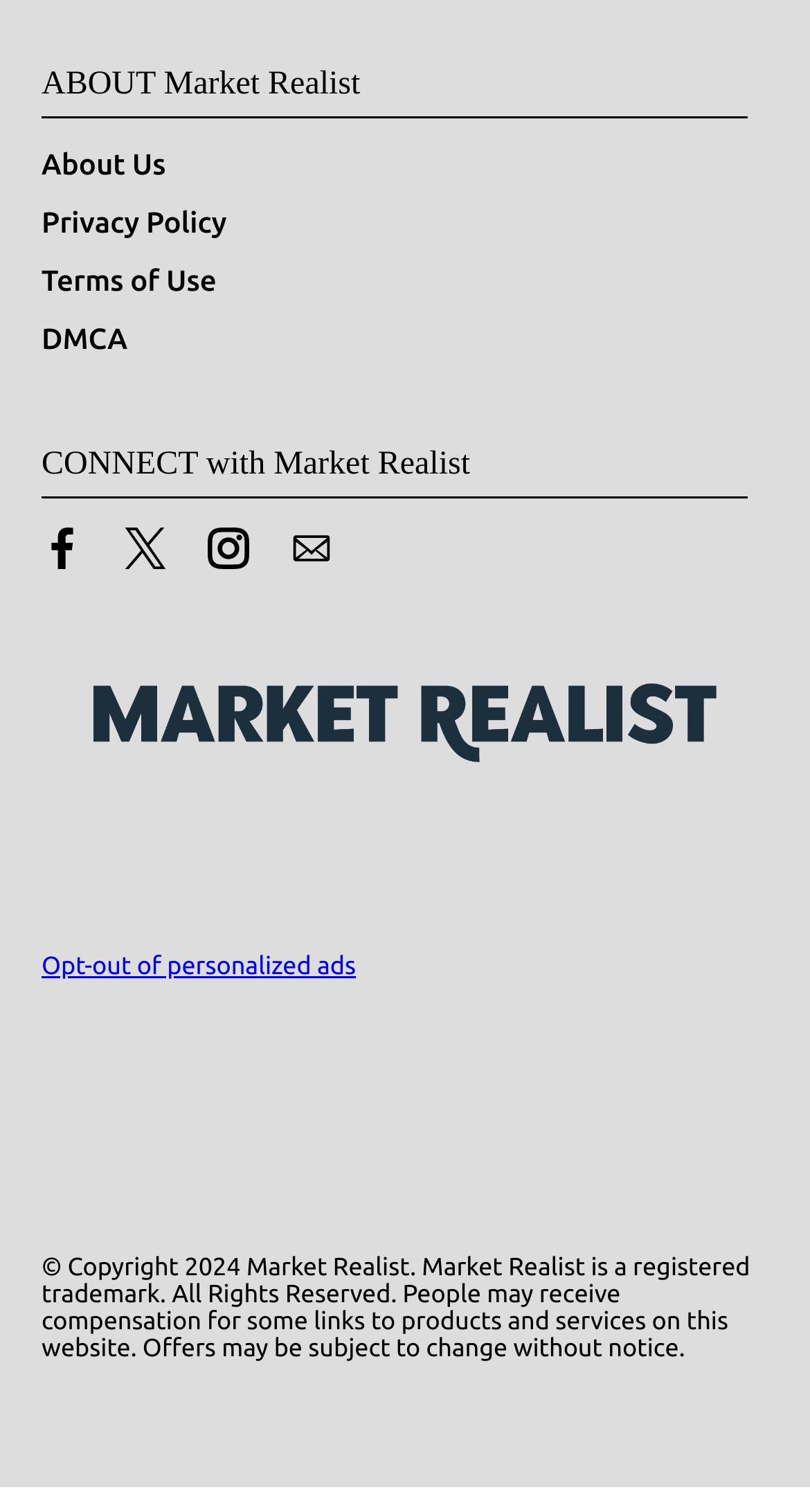Please provide a comprehensive answer to the question based on the screenshot: What is the purpose of the 'Contact us by Email' link?

The 'Contact us by Email' link is provided to allow users to contact the website administrators or support team via email. This link is accompanied by an email icon.